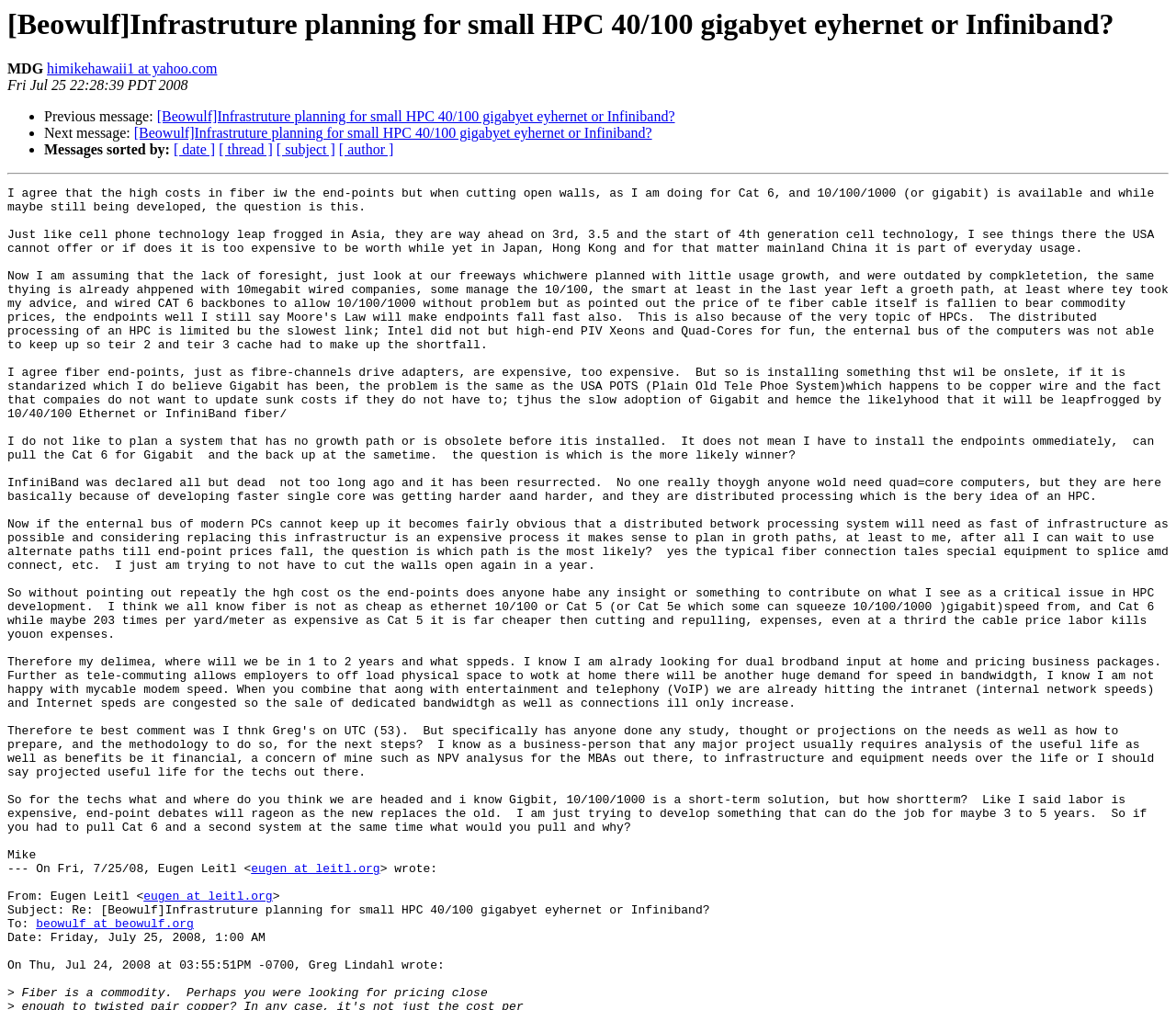Please indicate the bounding box coordinates for the clickable area to complete the following task: "View email from Eugen Leitl". The coordinates should be specified as four float numbers between 0 and 1, i.e., [left, top, right, bottom].

[0.213, 0.854, 0.323, 0.868]